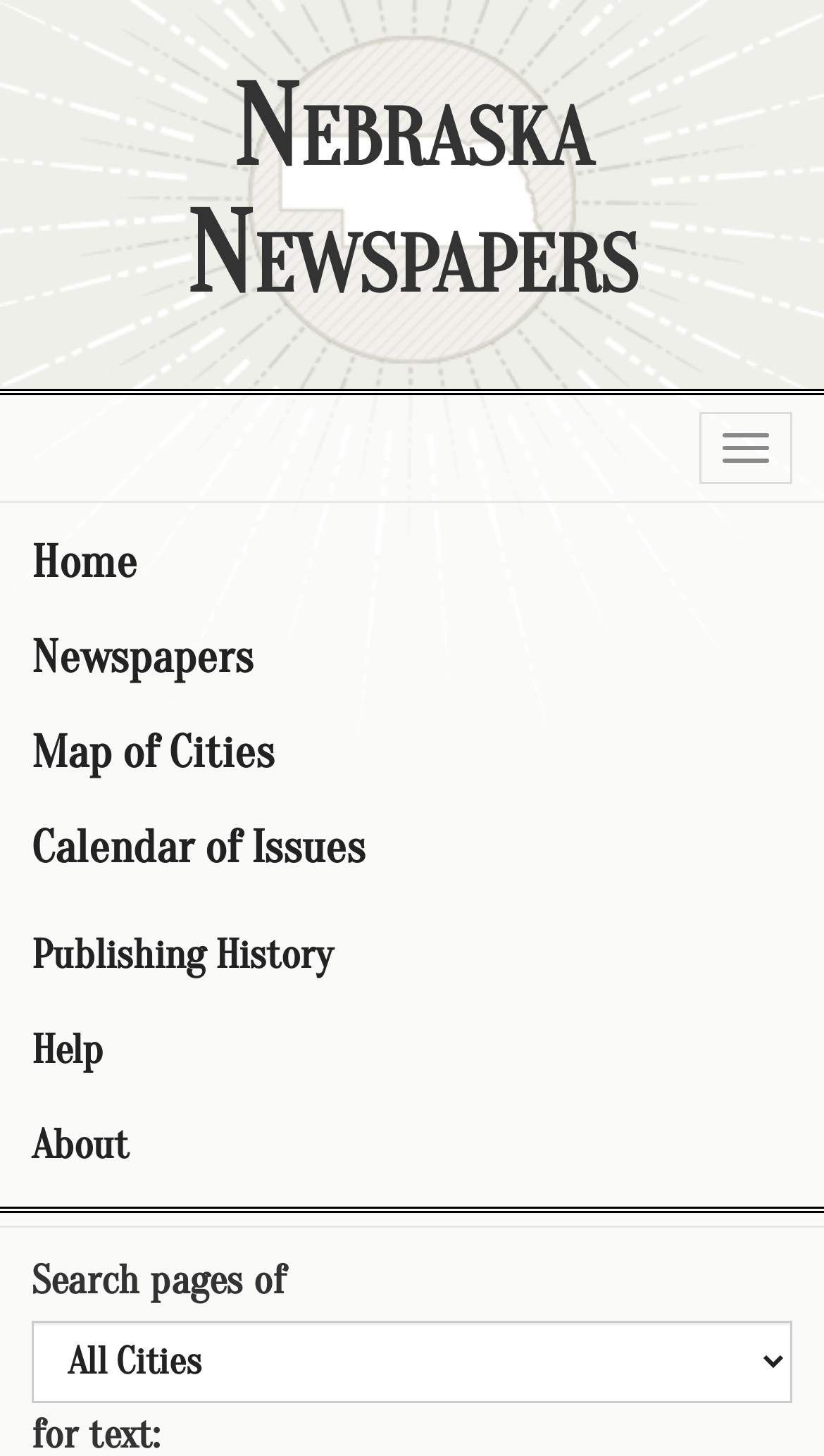What is the position of the search function on the page?
Based on the screenshot, answer the question with a single word or phrase.

Bottom